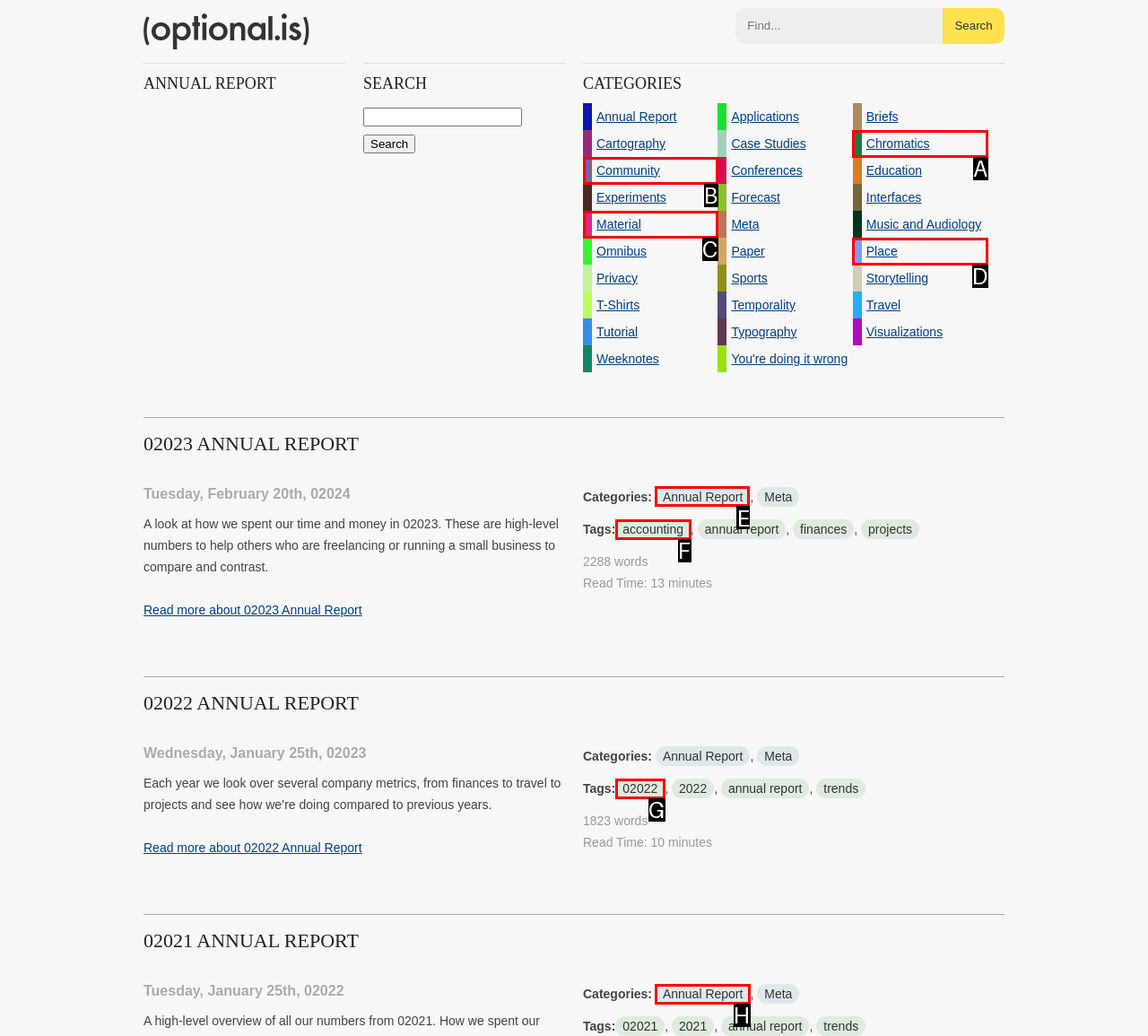Identify the correct UI element to click for this instruction: Click on the Annual Report category
Respond with the appropriate option's letter from the provided choices directly.

E